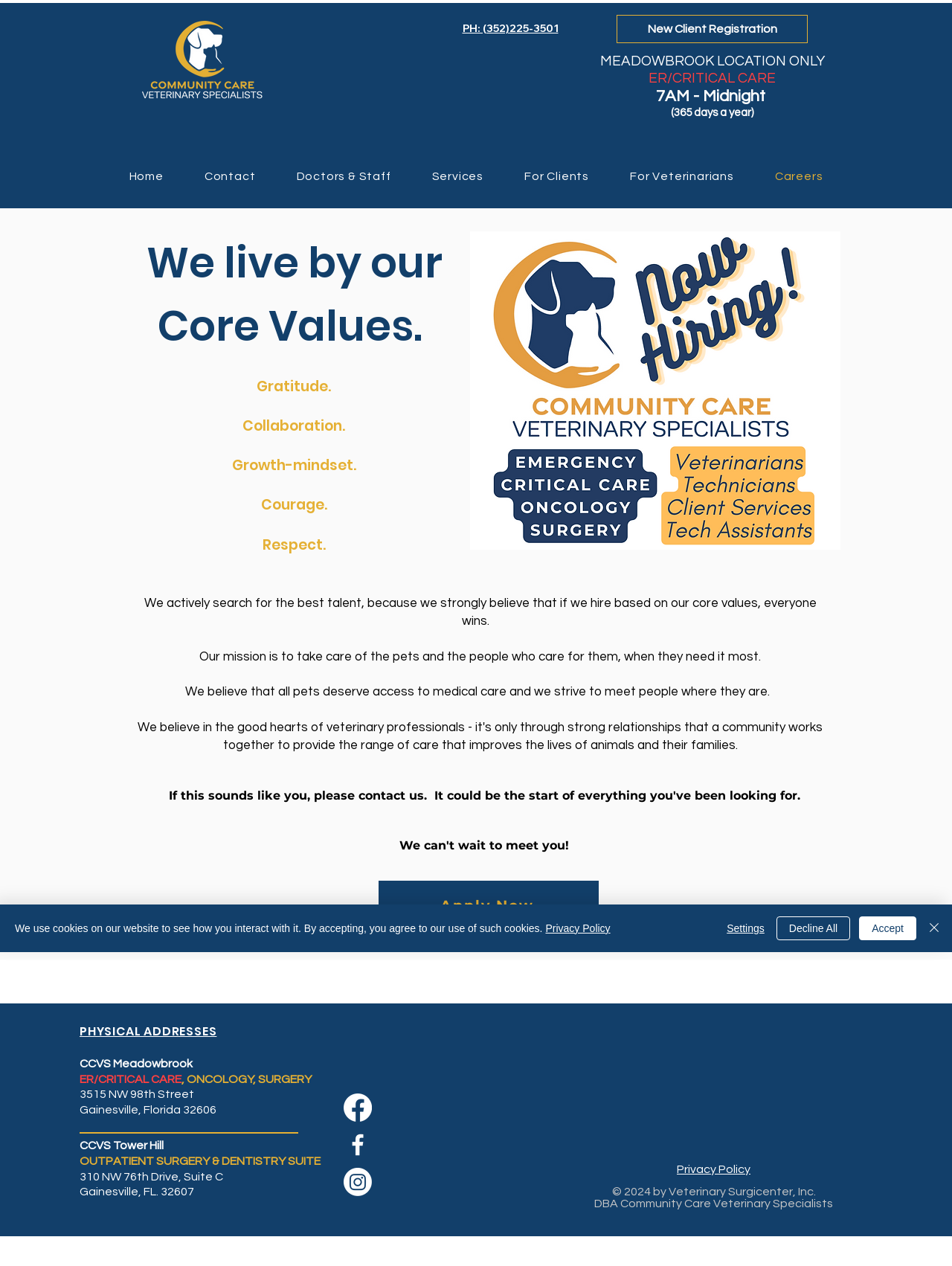Answer the following inquiry with a single word or phrase:
What is the mission of the company?

To take care of pets and people